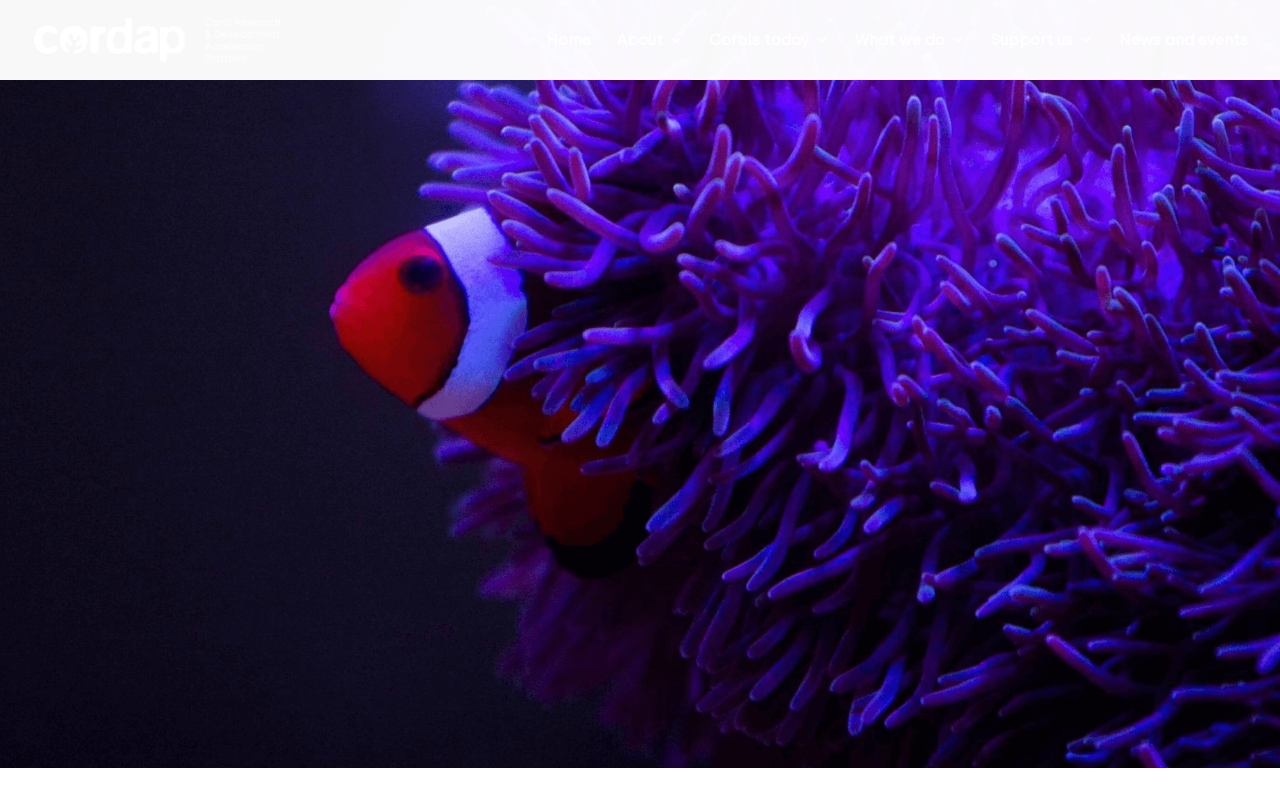What is the purpose of the current page?
Provide a detailed answer to the question, using the image to inform your response.

The meta description of the webpage is 'Support us - CORDAP', and the current page has a link element with the text 'Support us 3', which suggests that the purpose of the current page is related to supporting the organization.